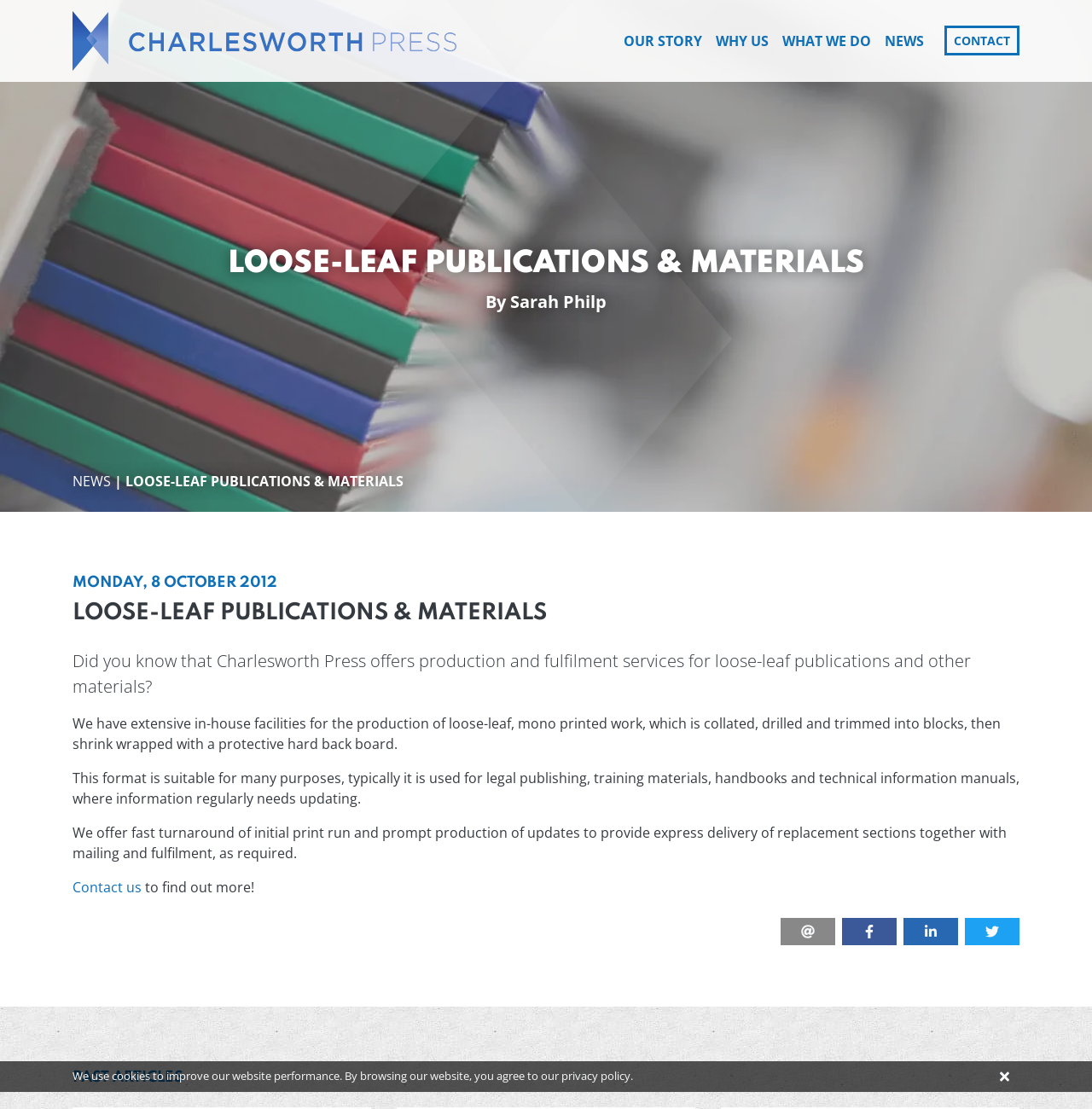Please mark the clickable region by giving the bounding box coordinates needed to complete this instruction: "Visit Charlesworth Press homepage".

[0.066, 0.006, 0.418, 0.067]